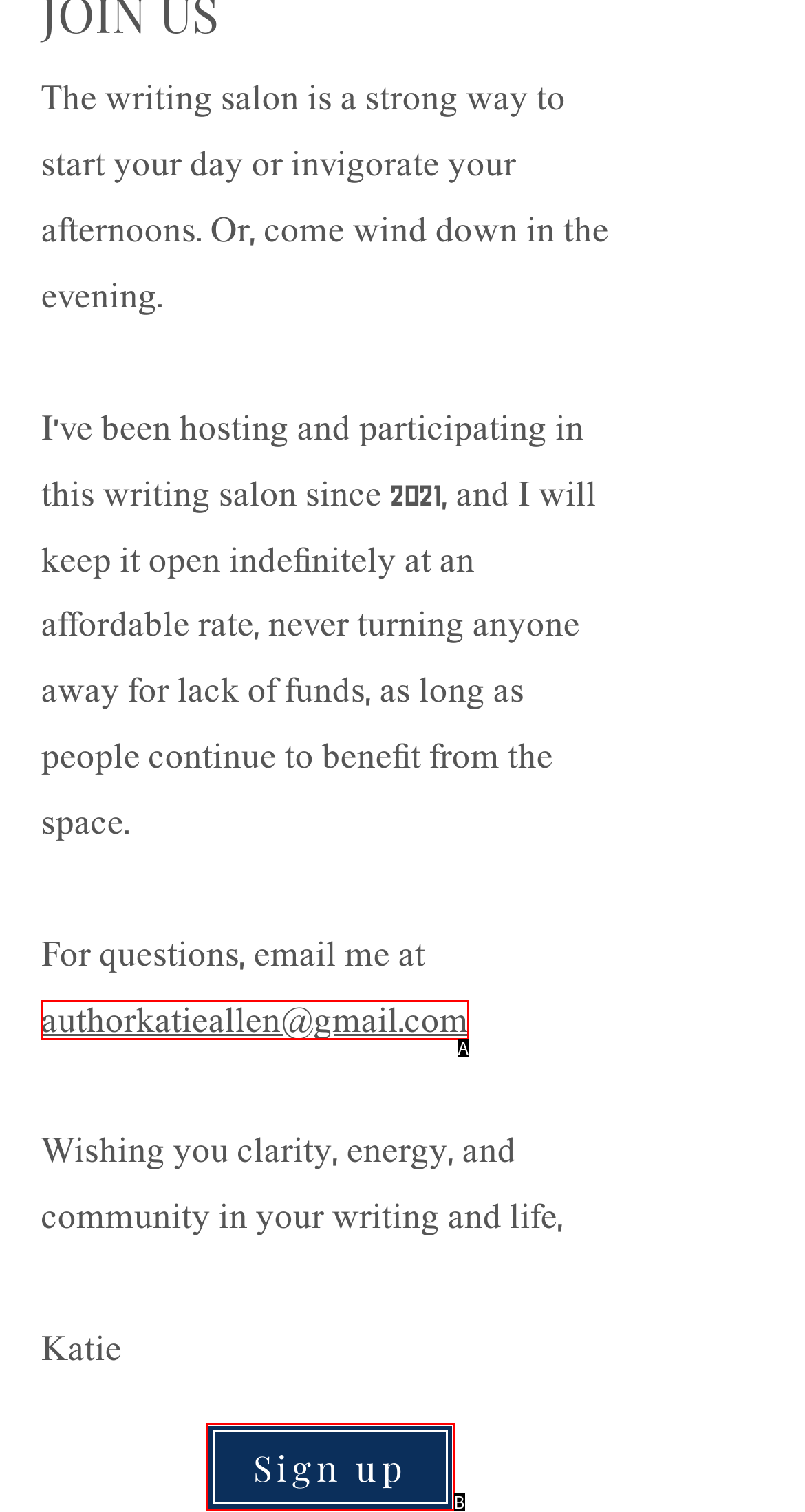Given the description: authorkatieallen@gmail.com, identify the matching option. Answer with the corresponding letter.

A